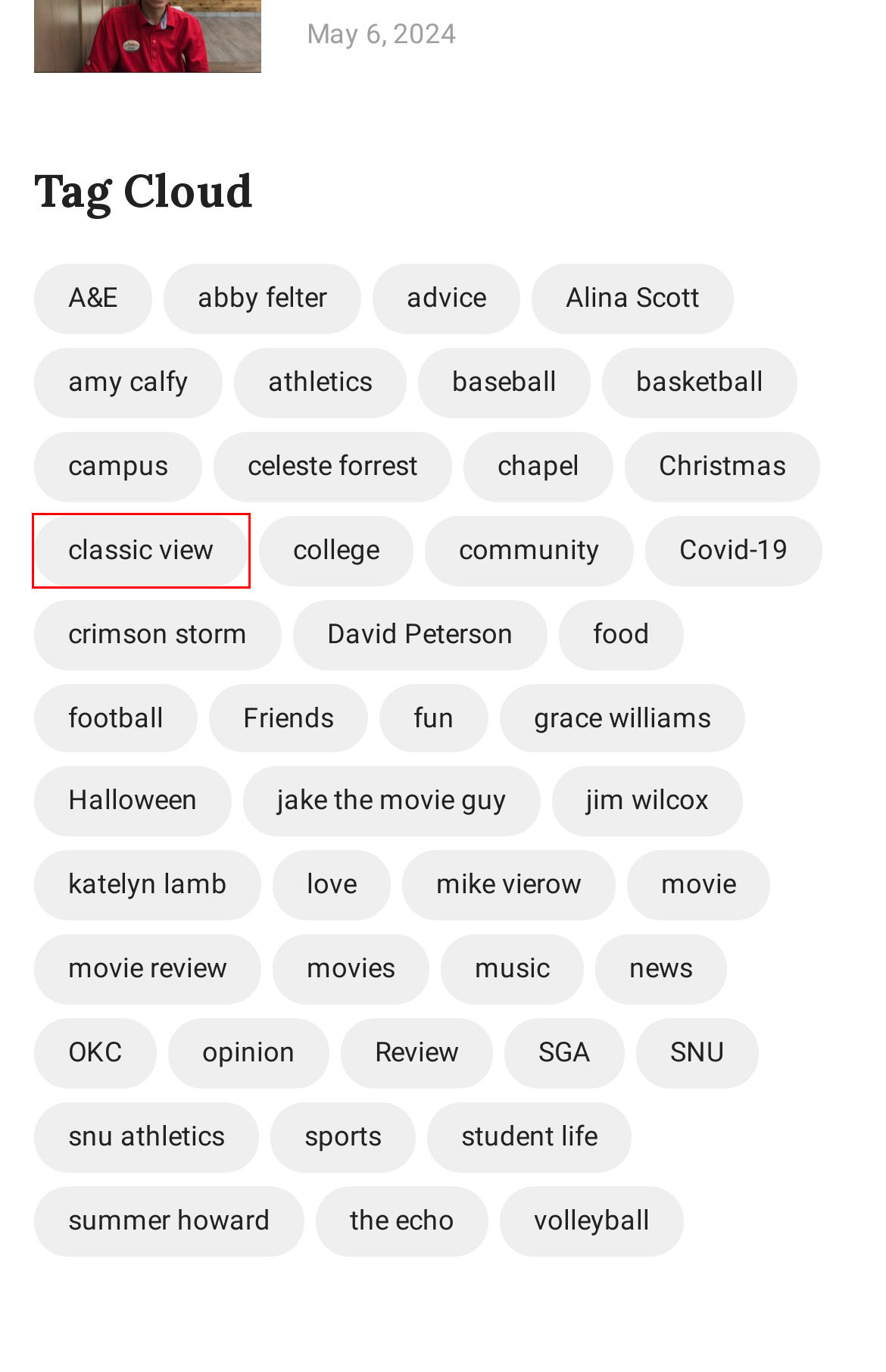You are provided with a screenshot of a webpage containing a red rectangle bounding box. Identify the webpage description that best matches the new webpage after the element in the bounding box is clicked. Here are the potential descriptions:
A. David Peterson – The Echo
B. sports – The Echo
C. community – The Echo
D. classic view – The Echo
E. abby felter – The Echo
F. basketball – The Echo
G. campus – The Echo
H. advice – The Echo

D